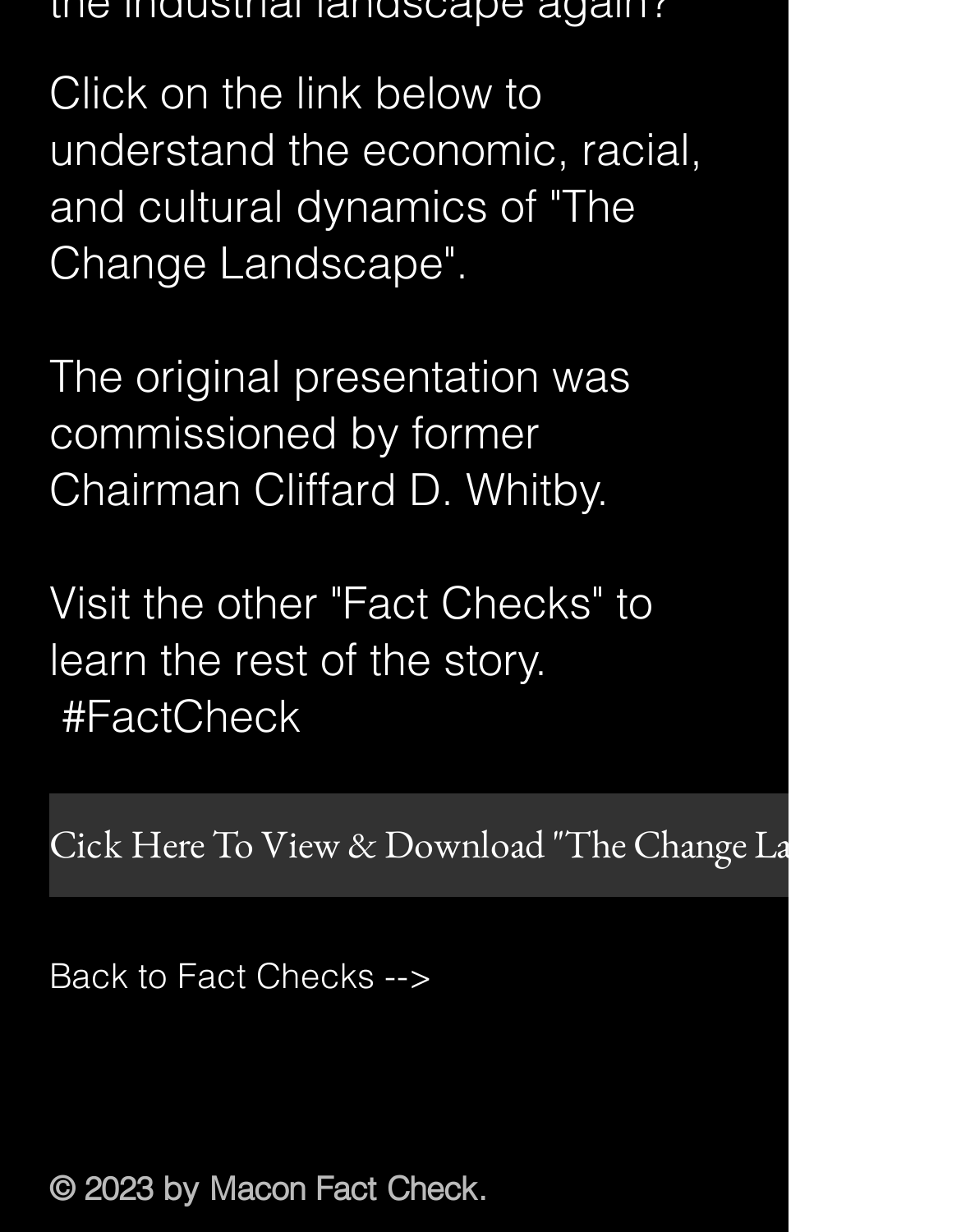Determine the bounding box coordinates of the UI element that matches the following description: "Back to Fact Checks -->". The coordinates should be four float numbers between 0 and 1 in the format [left, top, right, bottom].

[0.051, 0.748, 0.449, 0.838]